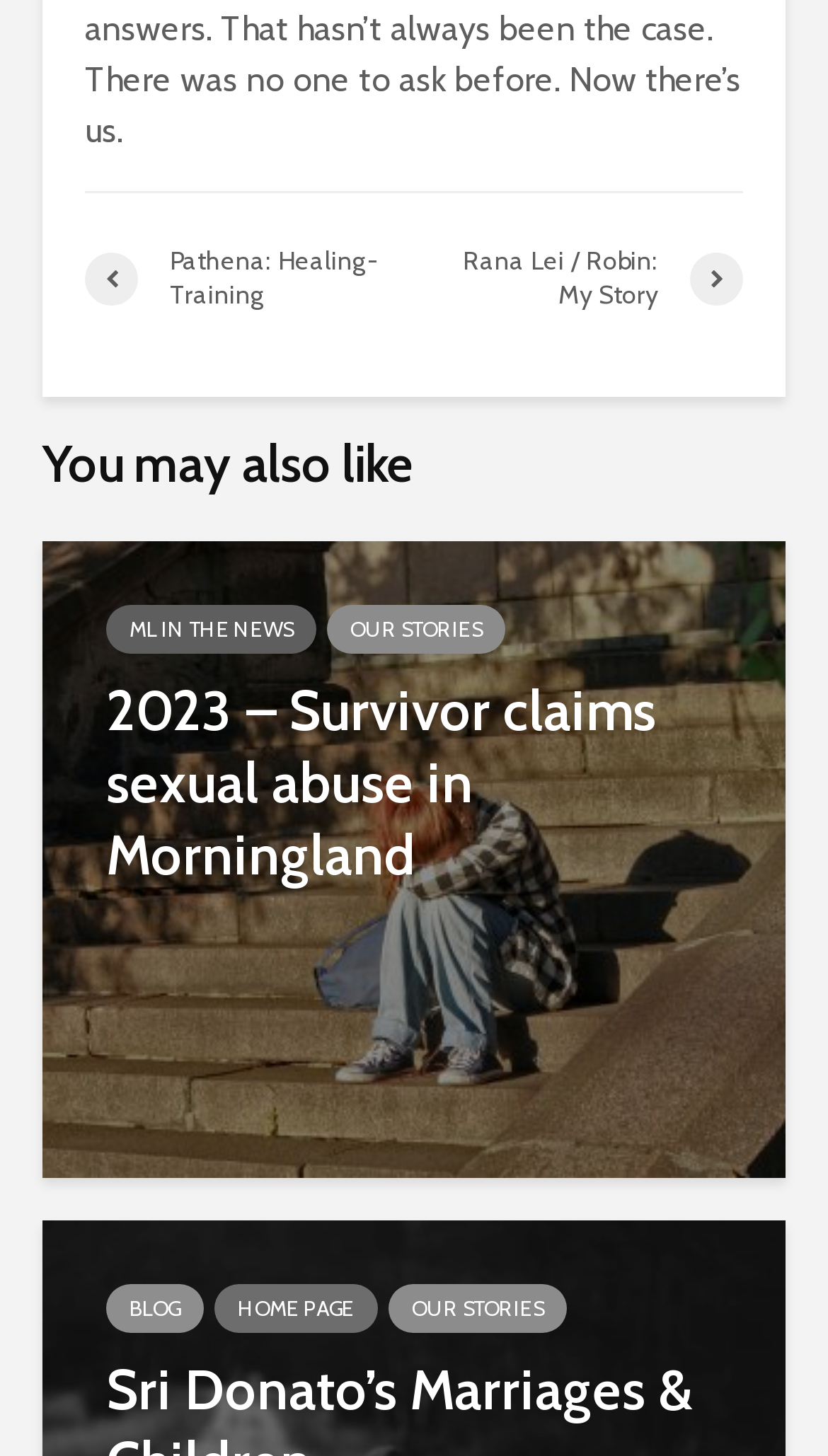Locate the bounding box coordinates of the clickable area needed to fulfill the instruction: "Go to ML IN THE NEWS".

[0.128, 0.415, 0.382, 0.449]